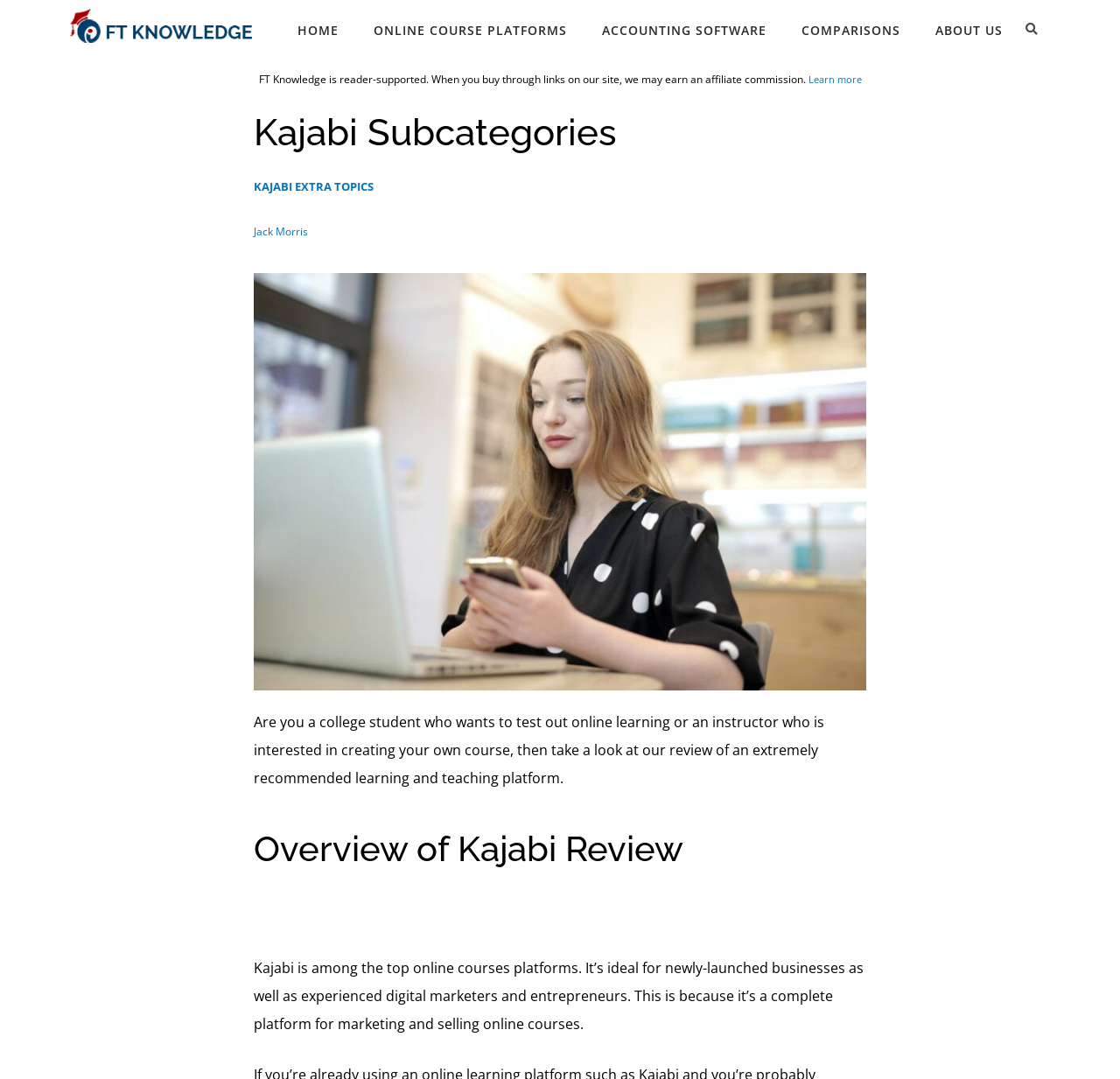What is the purpose of the search bar?
Answer the question in as much detail as possible.

The search bar is located at the top right corner of the webpage, and it has a static text 'Search' next to it, indicating that its purpose is to allow users to search for something on the webpage.